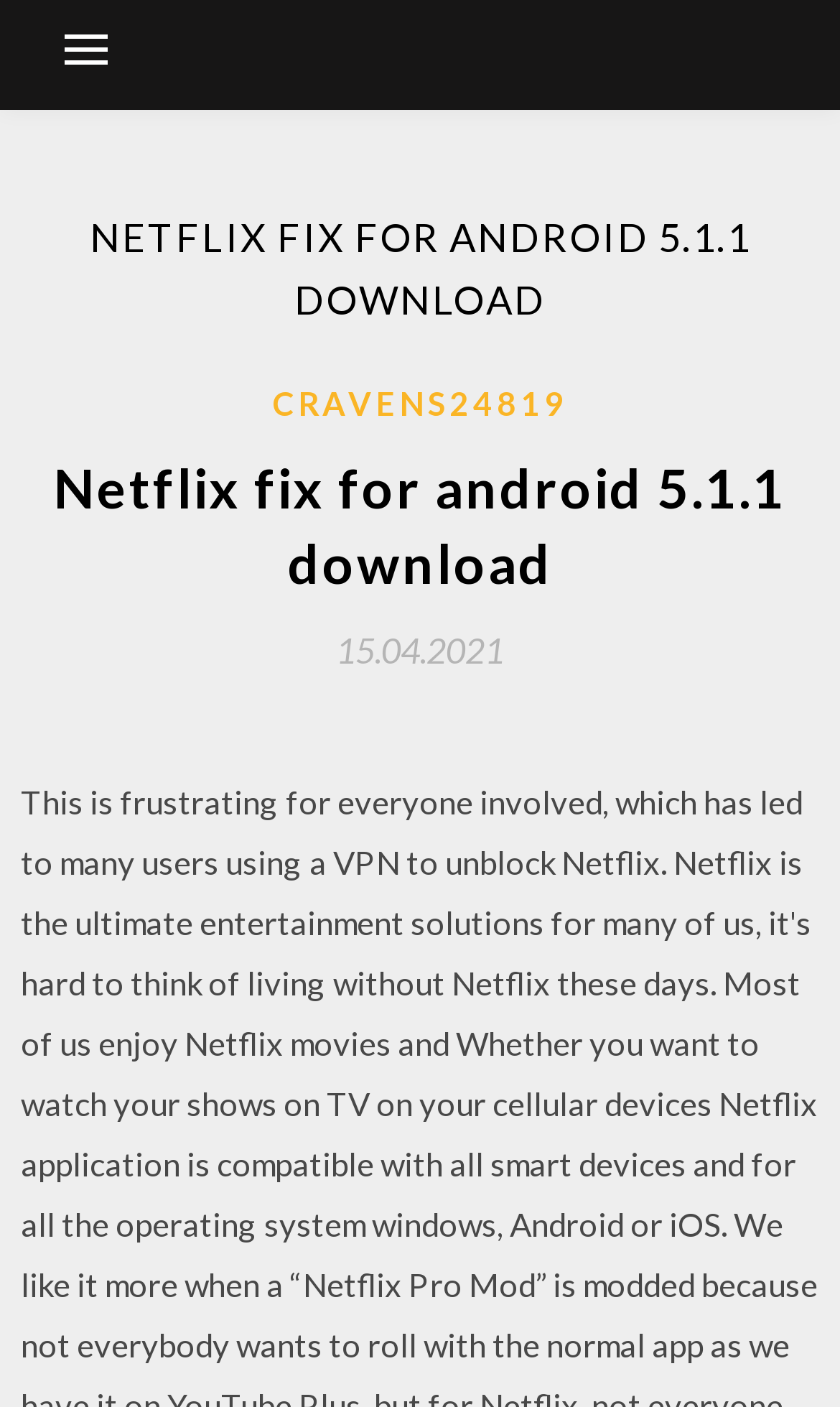Who is the author of the article?
Give a single word or phrase answer based on the content of the image.

CRAVENS24819